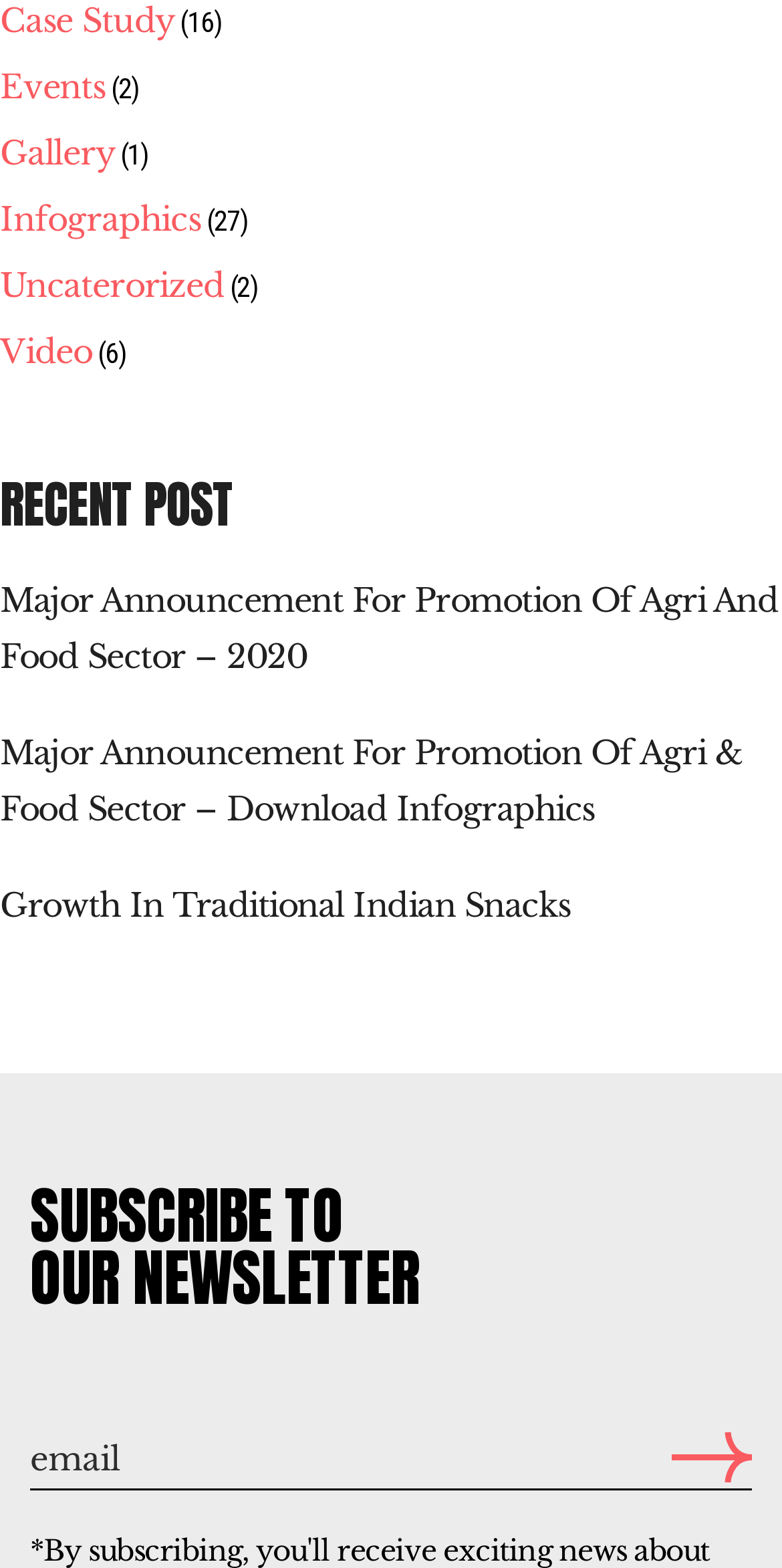Bounding box coordinates must be specified in the format (top-left x, top-left y, bottom-right x, bottom-right y). All values should be floating point numbers between 0 and 1. What are the bounding box coordinates of the UI element described as: Growth in Traditional Indian Snacks

[0.0, 0.564, 0.729, 0.59]